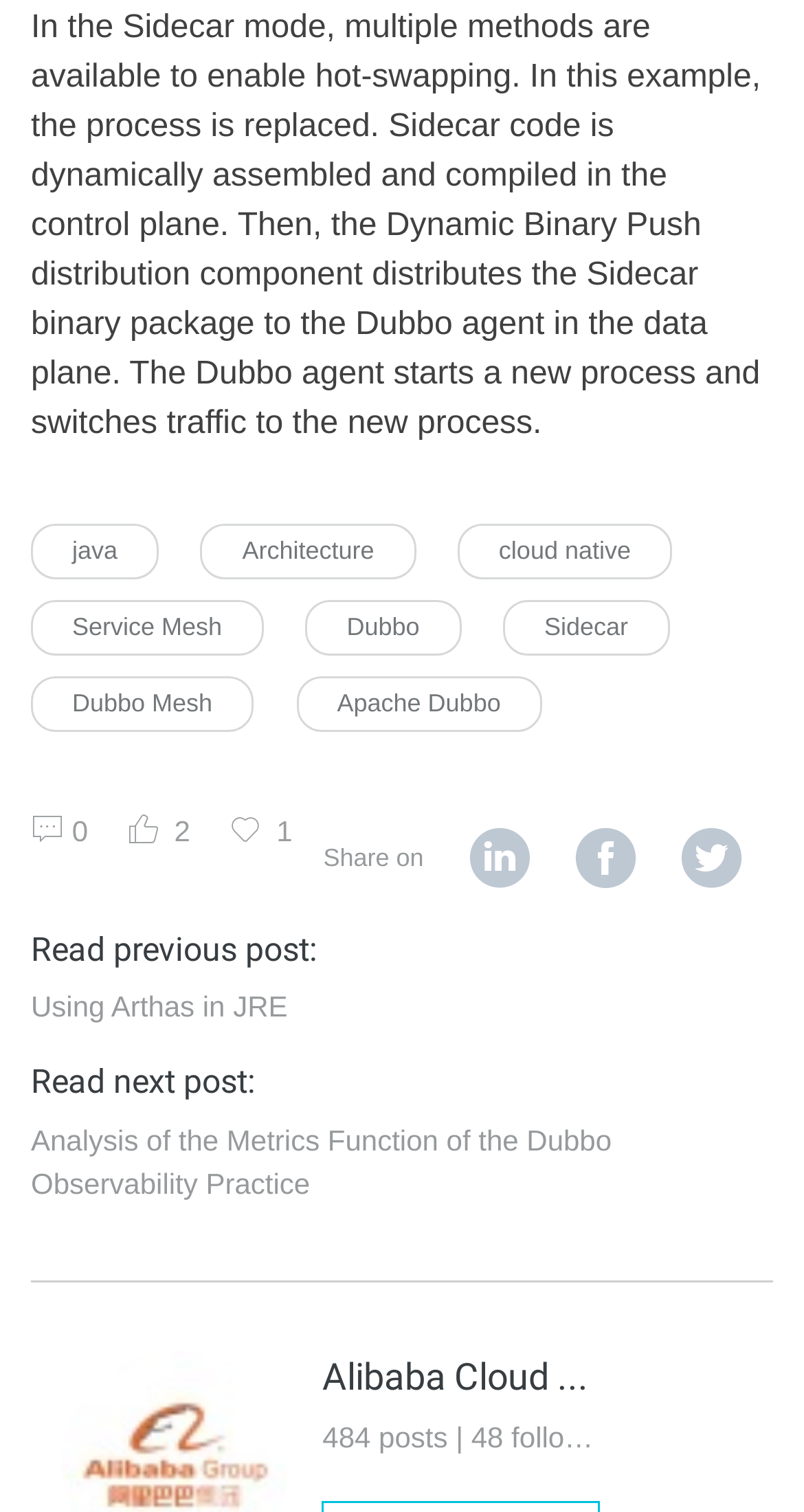Please identify the bounding box coordinates of the area that needs to be clicked to follow this instruction: "Click on the link to learn about Java".

[0.038, 0.346, 0.197, 0.383]